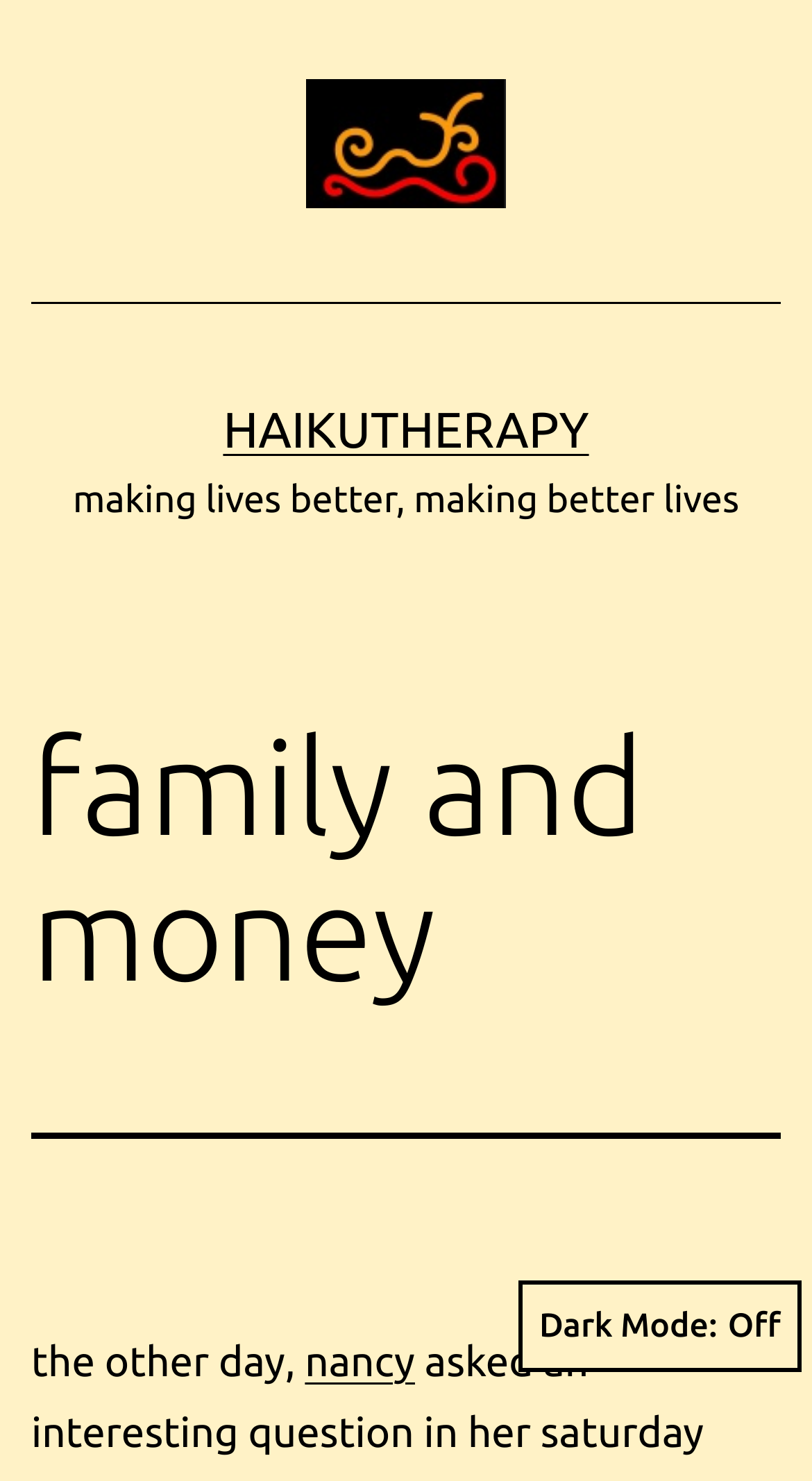What is the text on the top-left of the webpage?
Based on the screenshot, provide your answer in one word or phrase.

making lives better, making better lives